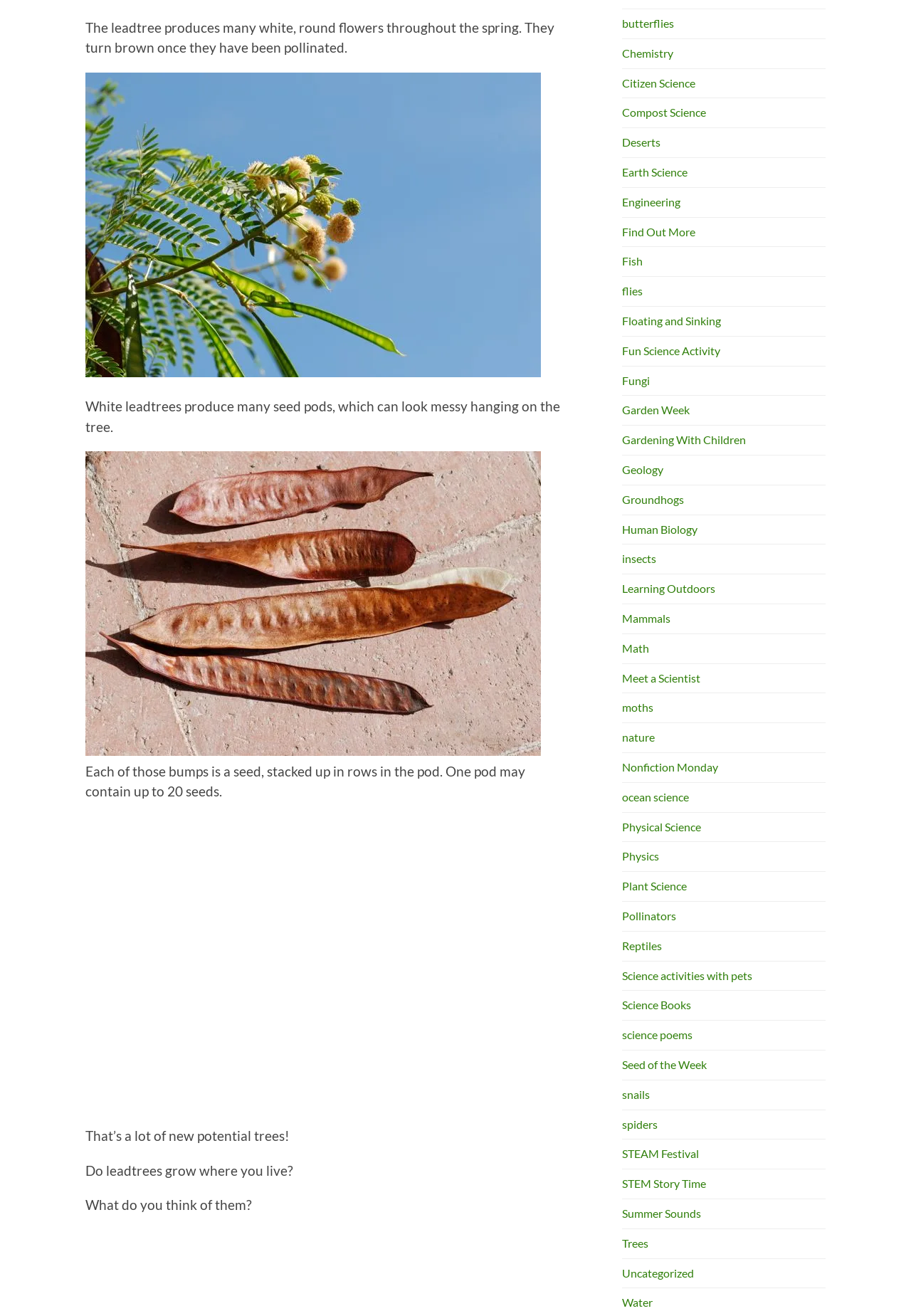Can you show the bounding box coordinates of the region to click on to complete the task described in the instruction: "Click on the link to learn more about white leadtree seeds"?

[0.094, 0.841, 0.594, 0.854]